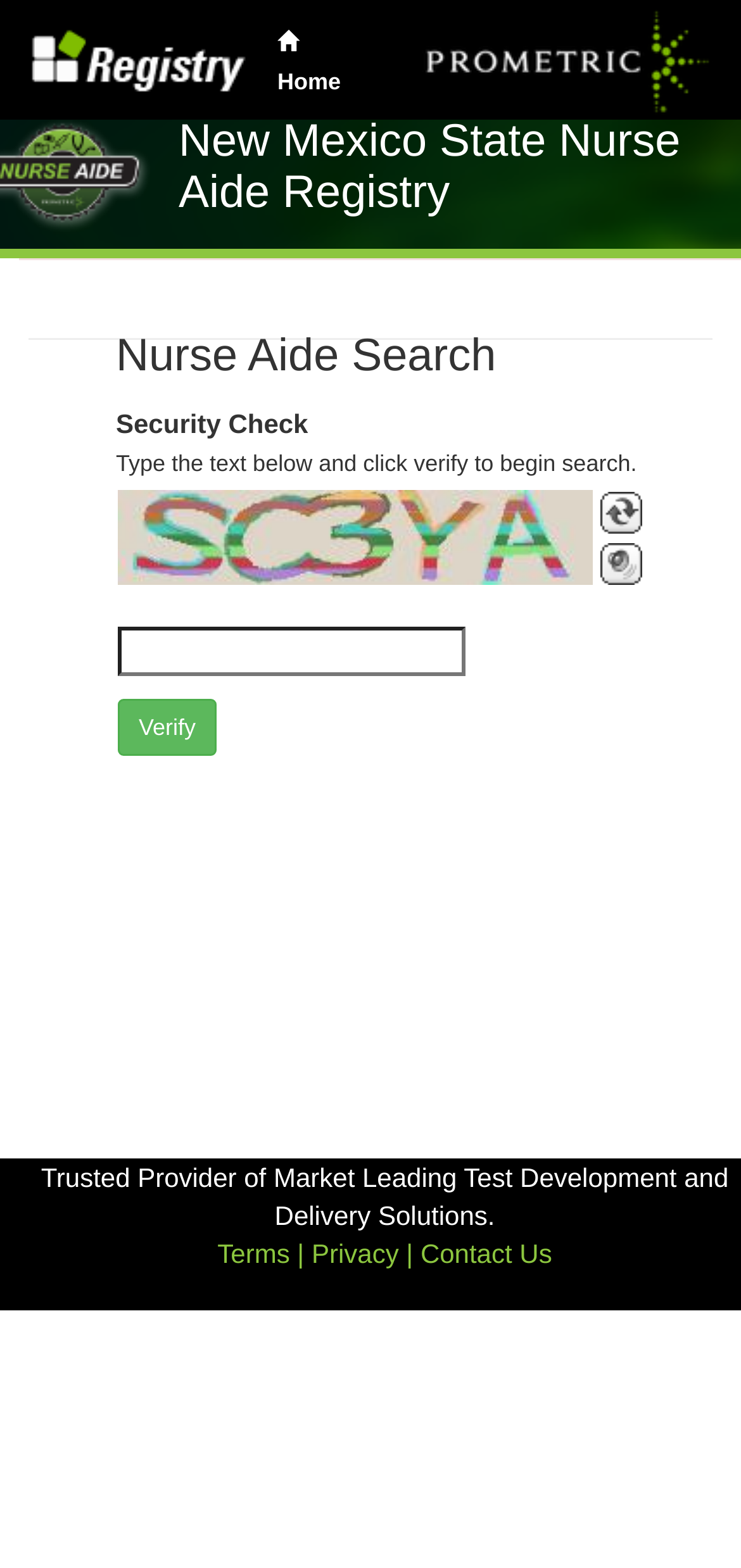What is the purpose of the CAPTCHA?
Give a single word or phrase answer based on the content of the image.

To begin search